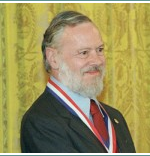Provide a short, one-word or phrase answer to the question below:
What is the background of the image?

A decorative gold curtain